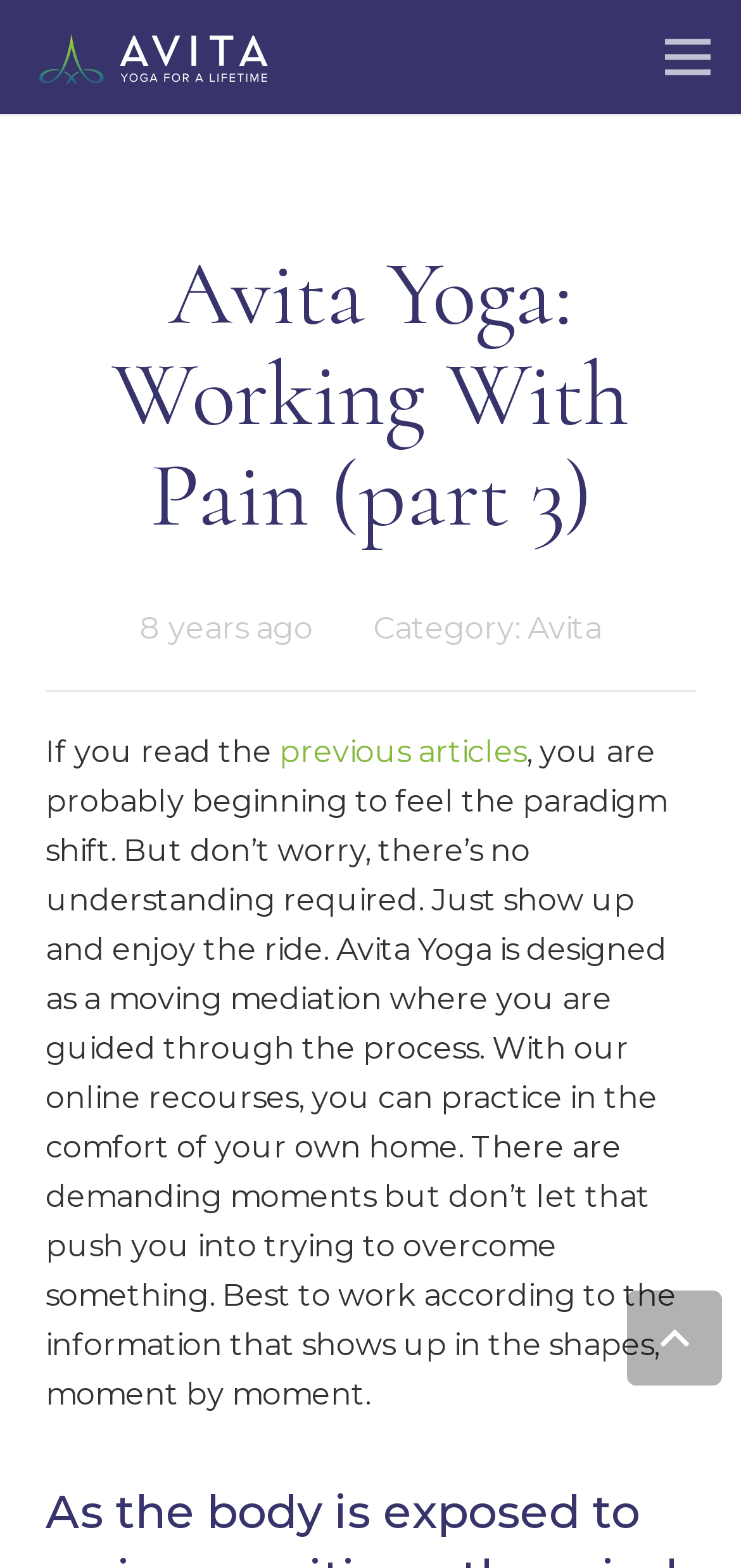Summarize the contents and layout of the webpage in detail.

The webpage is about Avita Yoga, specifically focusing on working with pain, part 3. At the top left, there is a link to the Avita Yoga logo, and at the top right, there is a "Menu" link. Below the logo, the title "Avita Yoga: Working With Pain (part 3)" is prominently displayed. 

To the right of the title, the publication date "19 June 2016" is shown, with a note indicating that it was 8 years ago. Further down, there is a category section with a link to "Avita". 

The main content of the page starts with a paragraph that begins with "If you read the previous articles..." and continues to discuss the concept of Avita Yoga, describing it as a moving meditation that can be practiced at home with online resources. The text also advises readers to work according to the information that shows up in the shapes, moment by moment, rather than trying to overcome something.

At the very bottom of the page, there is a "Back to top" button.